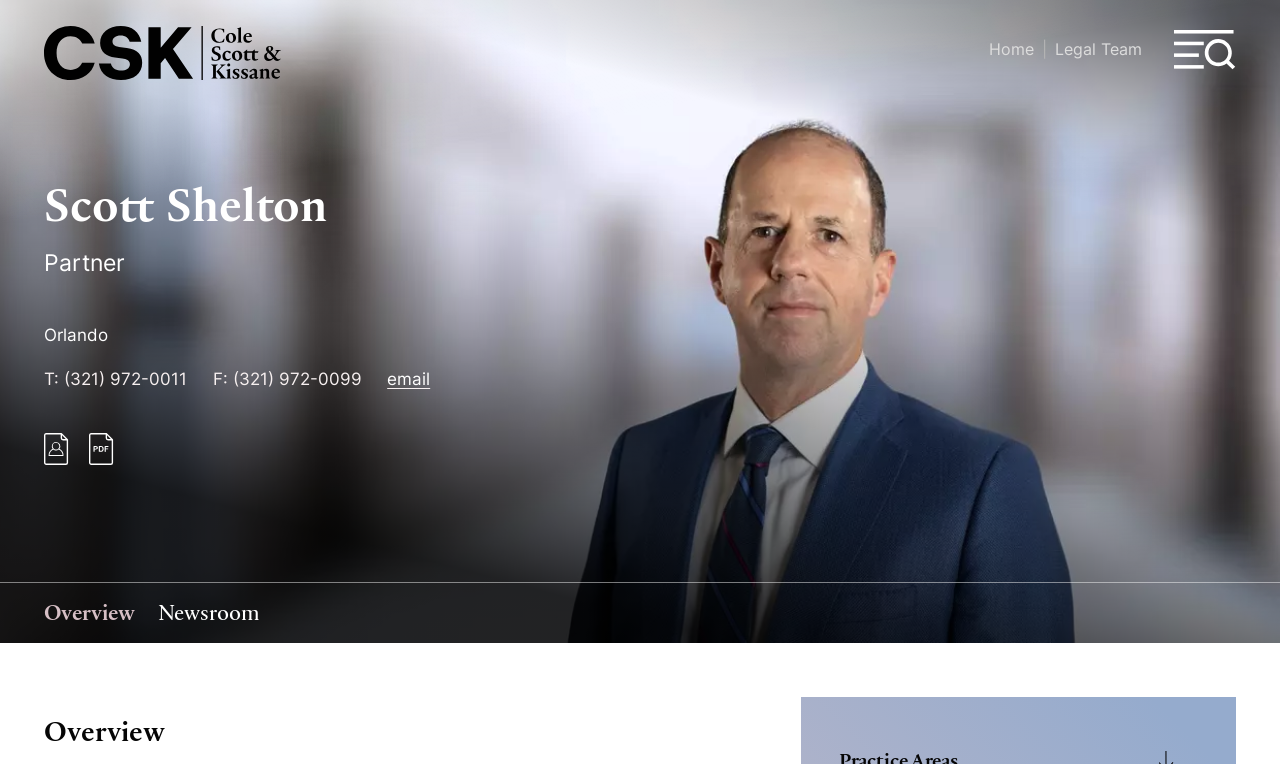Give a one-word or phrase response to the following question: What is the location of Scott Shelton's office?

Orlando